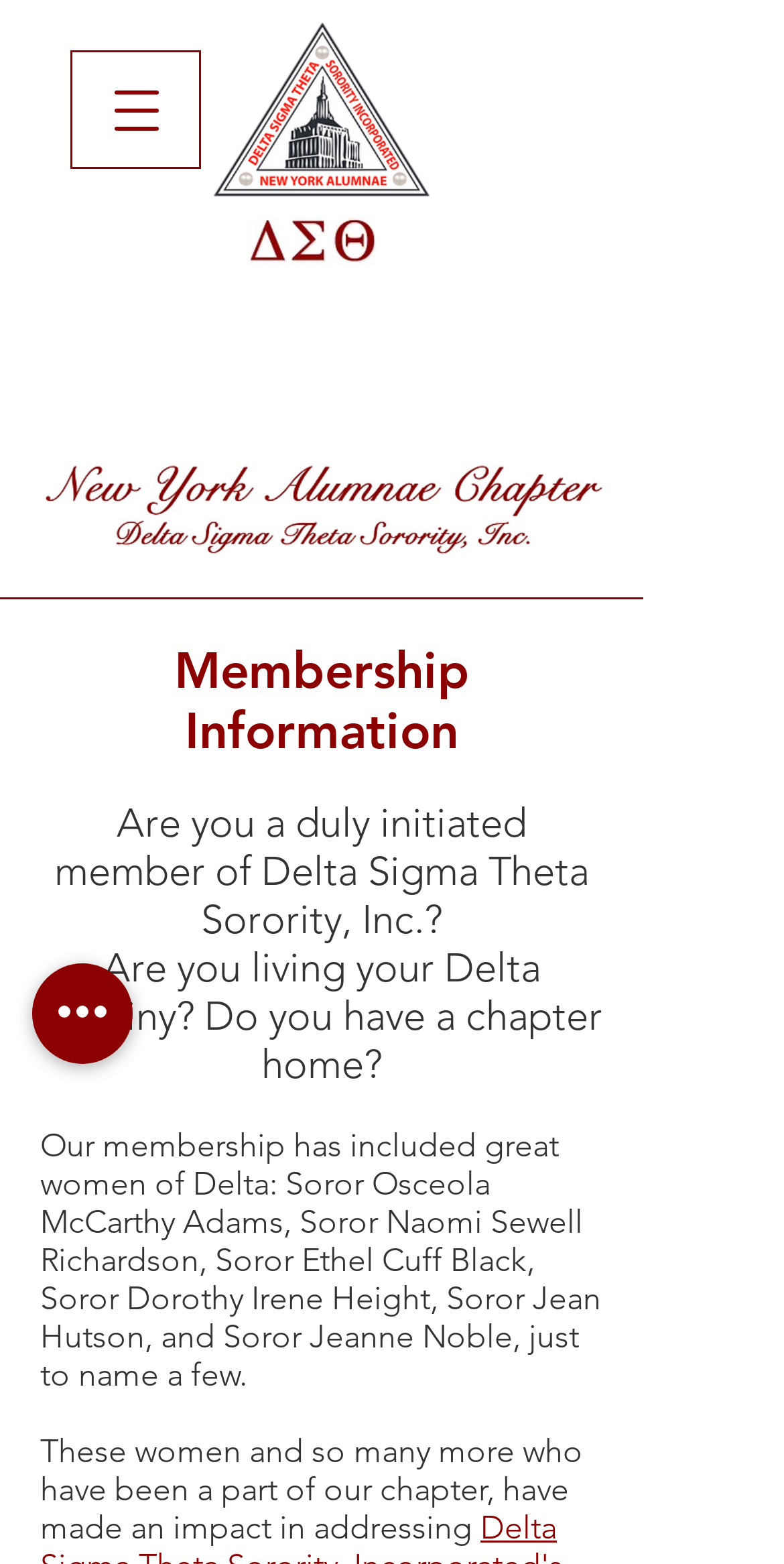What is the location of the chapter?
Analyze the image and provide a thorough answer to the question.

The location of the chapter can be determined from the meta description and the text content on the webpage, which mentions 'New York Alumnae Chapter' and 'Manhattan river-to-river south' as the service area.